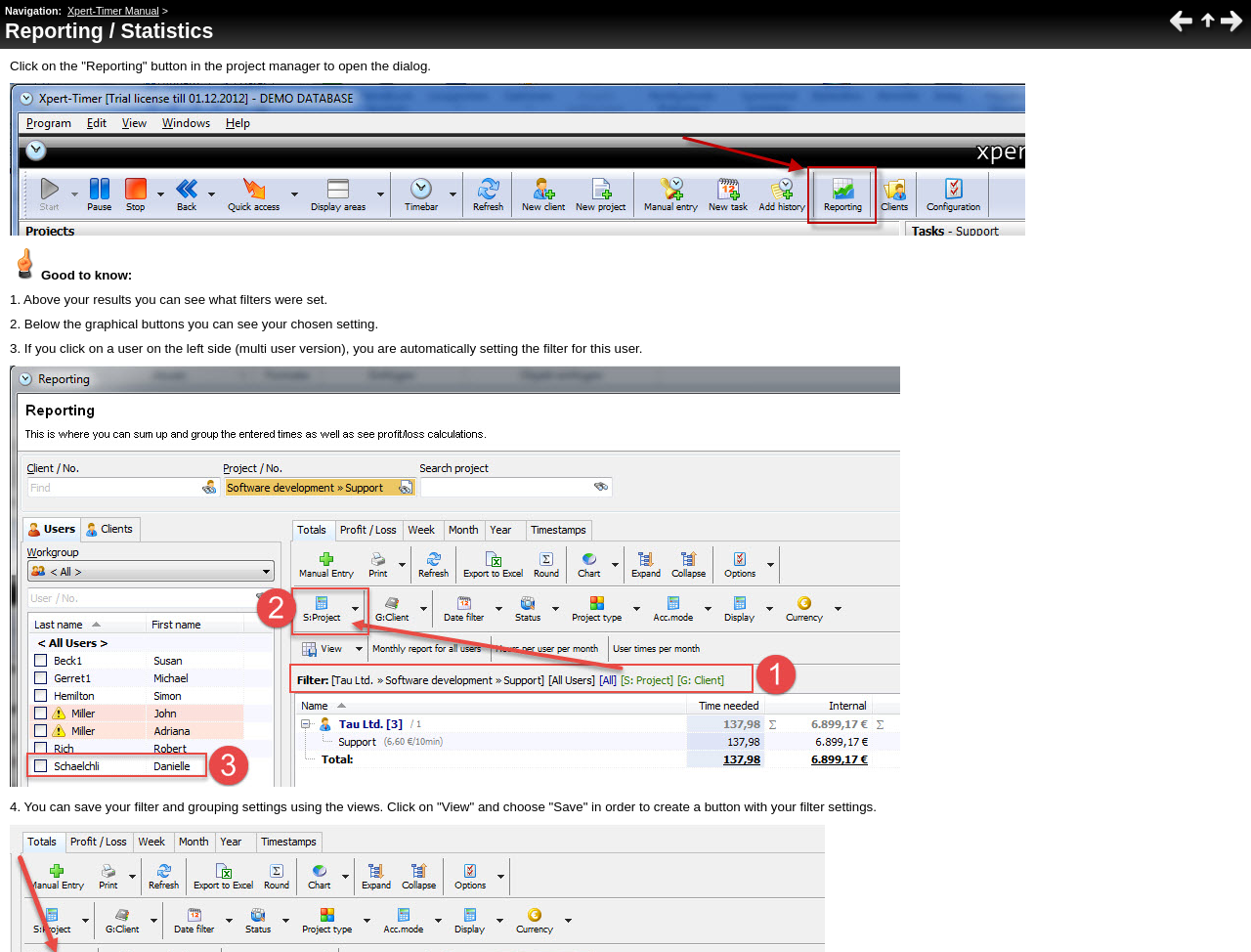What happens when you click on a user on the left side?
Provide a detailed and extensive answer to the question.

The text 'If you click on a user on the left side (multi user version), you are automatically setting the filter for this user.' suggests that clicking on a user on the left side sets the filter for that specific user.